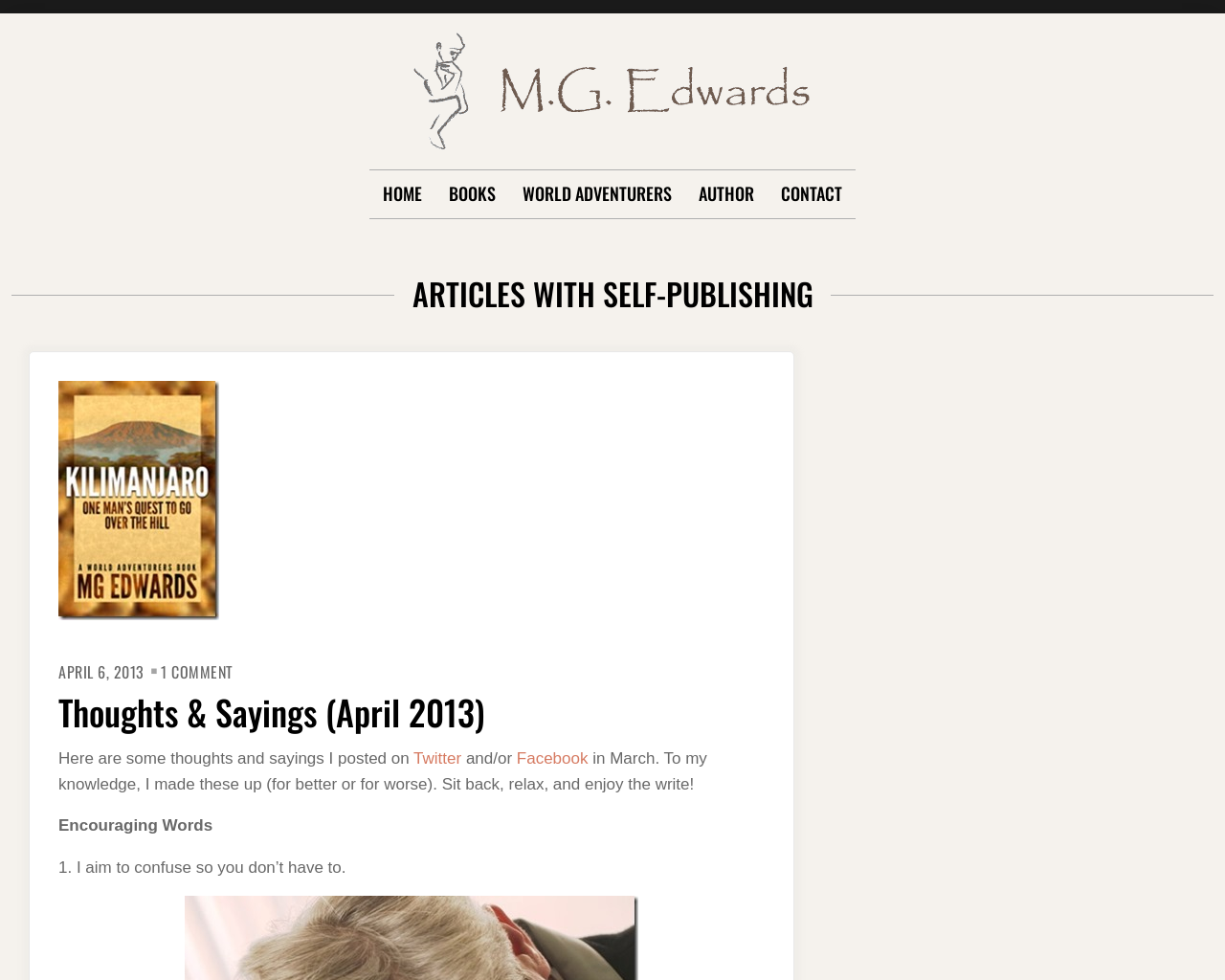Pinpoint the bounding box coordinates of the element that must be clicked to accomplish the following instruction: "Check the CONTACT page". The coordinates should be in the format of four float numbers between 0 and 1, i.e., [left, top, right, bottom].

[0.638, 0.174, 0.688, 0.222]